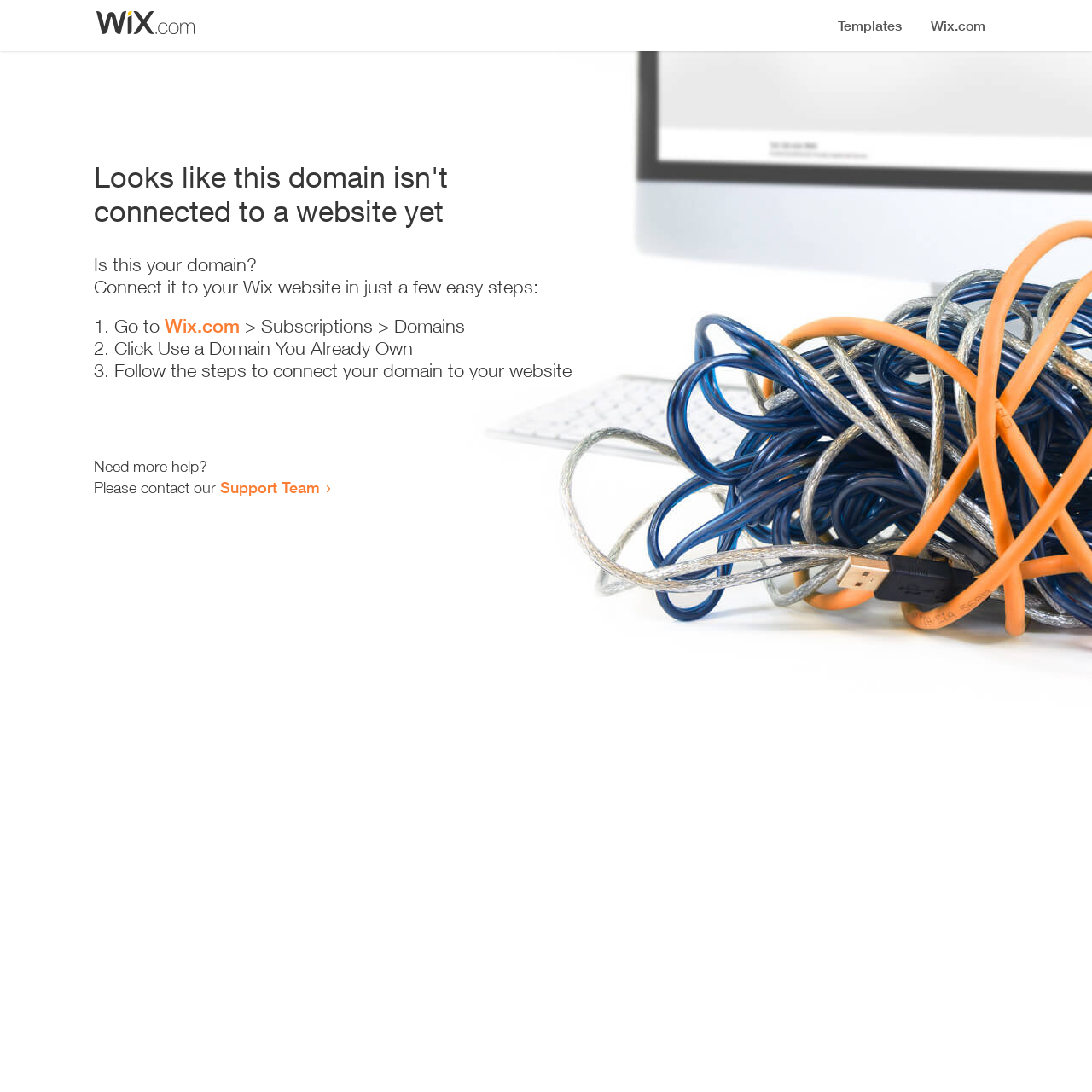Find and generate the main title of the webpage.

Looks like this domain isn't
connected to a website yet